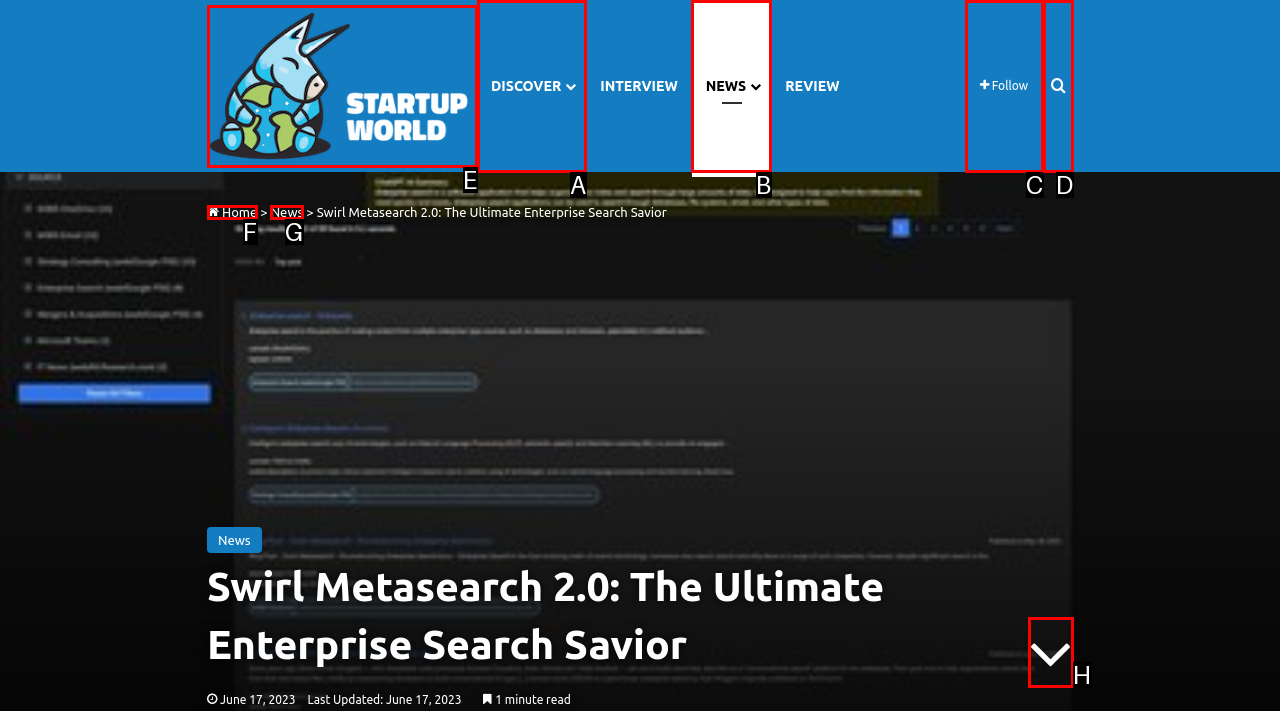Identify the correct option to click in order to accomplish the task: discover Provide your answer with the letter of the selected choice.

A